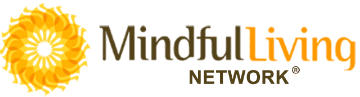Answer in one word or a short phrase: 
What is emphasized by the uppercase 'NETWORK'?

Community aspect